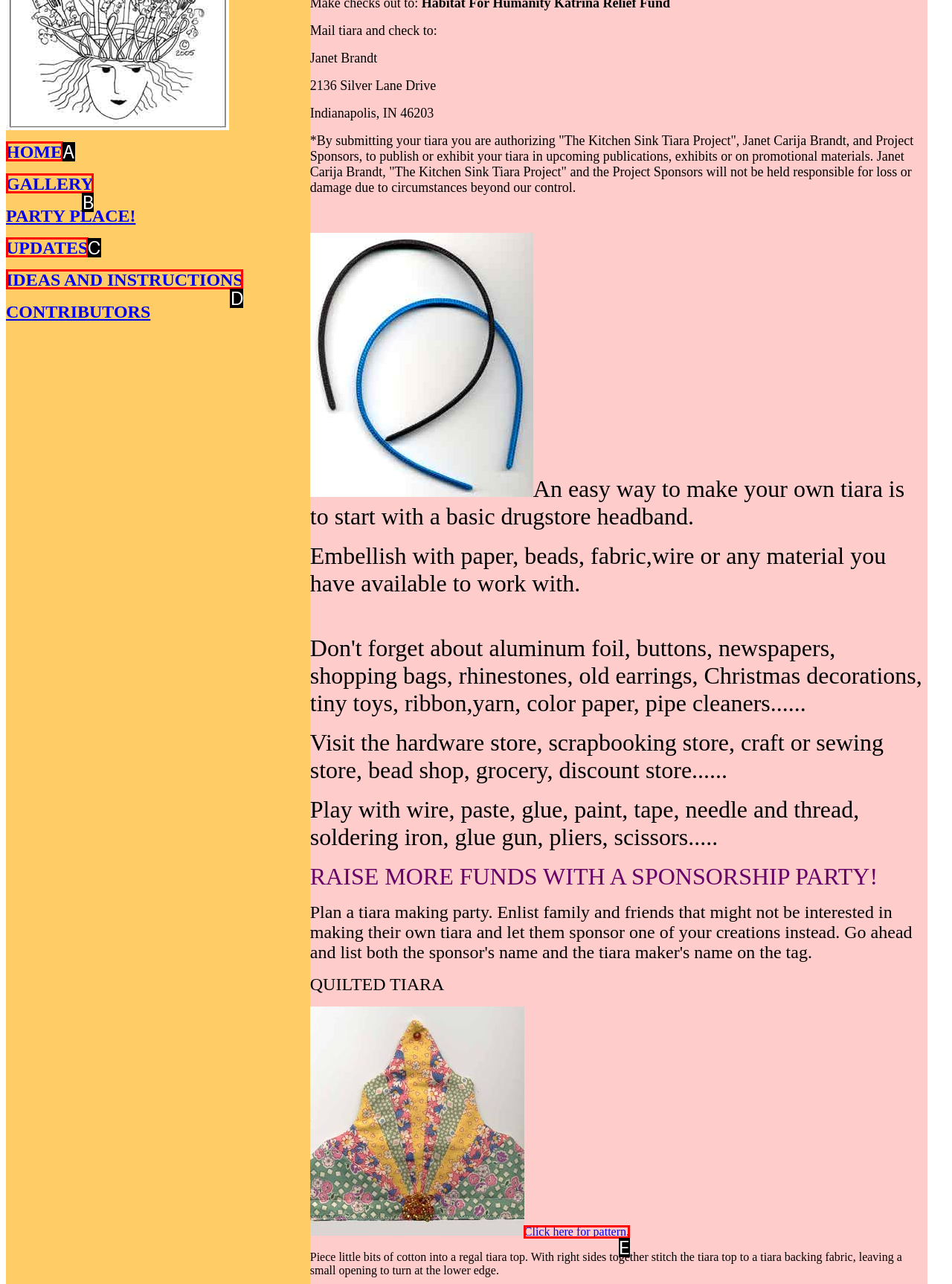Identify the UI element that corresponds to this description: Click here for pattern.
Respond with the letter of the correct option.

E